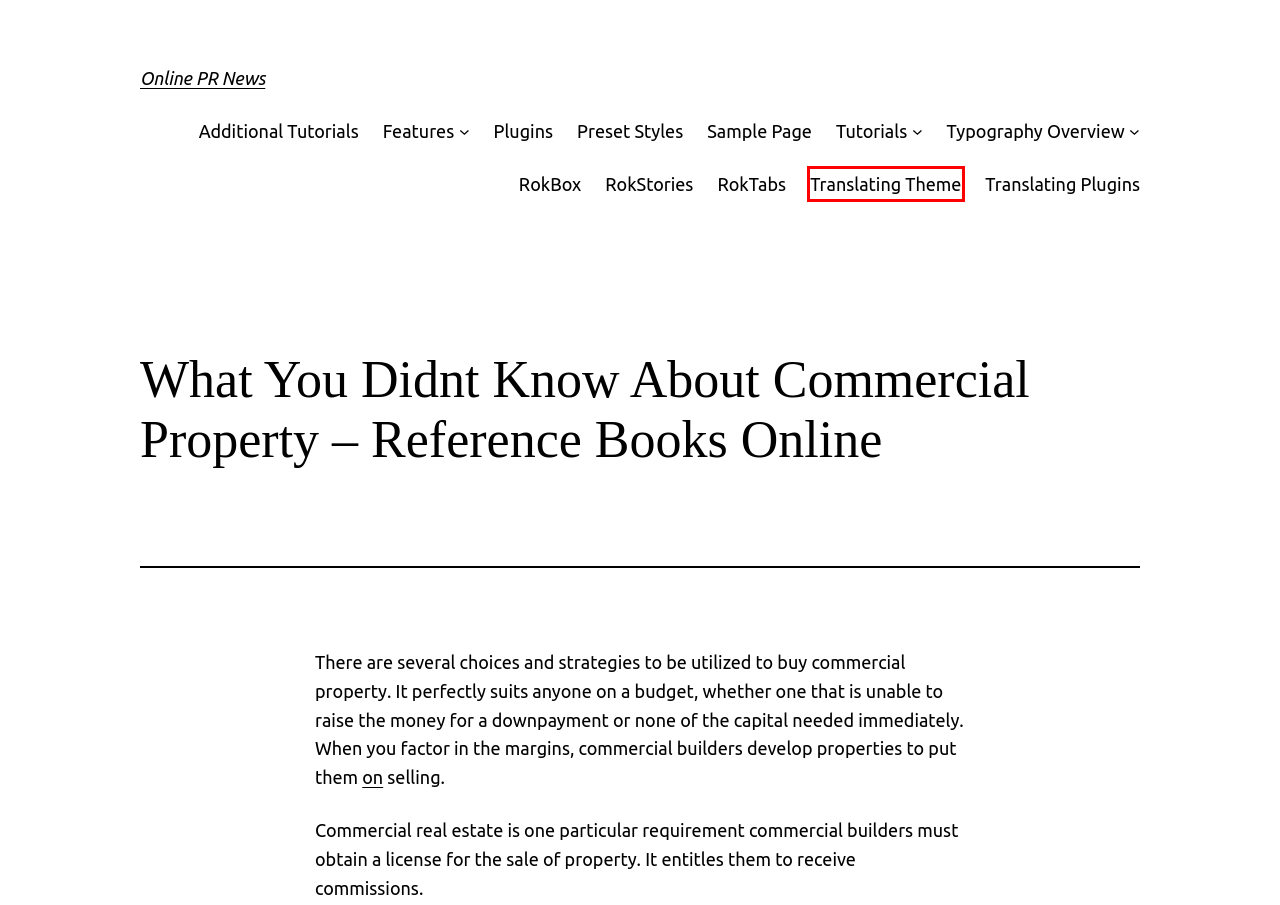Given a screenshot of a webpage with a red rectangle bounding box around a UI element, select the best matching webpage description for the new webpage that appears after clicking the highlighted element. The candidate descriptions are:
A. Typography Overview - Online PR News
B. Plugins - Online PR News
C. RokBox - Online PR News
D. RokStories - Online PR News
E. RokTabs - Online PR News
F. Translating Theme - Online PR News
G. Tutorials - Online PR News
H. Translating Plugins - Online PR News

F